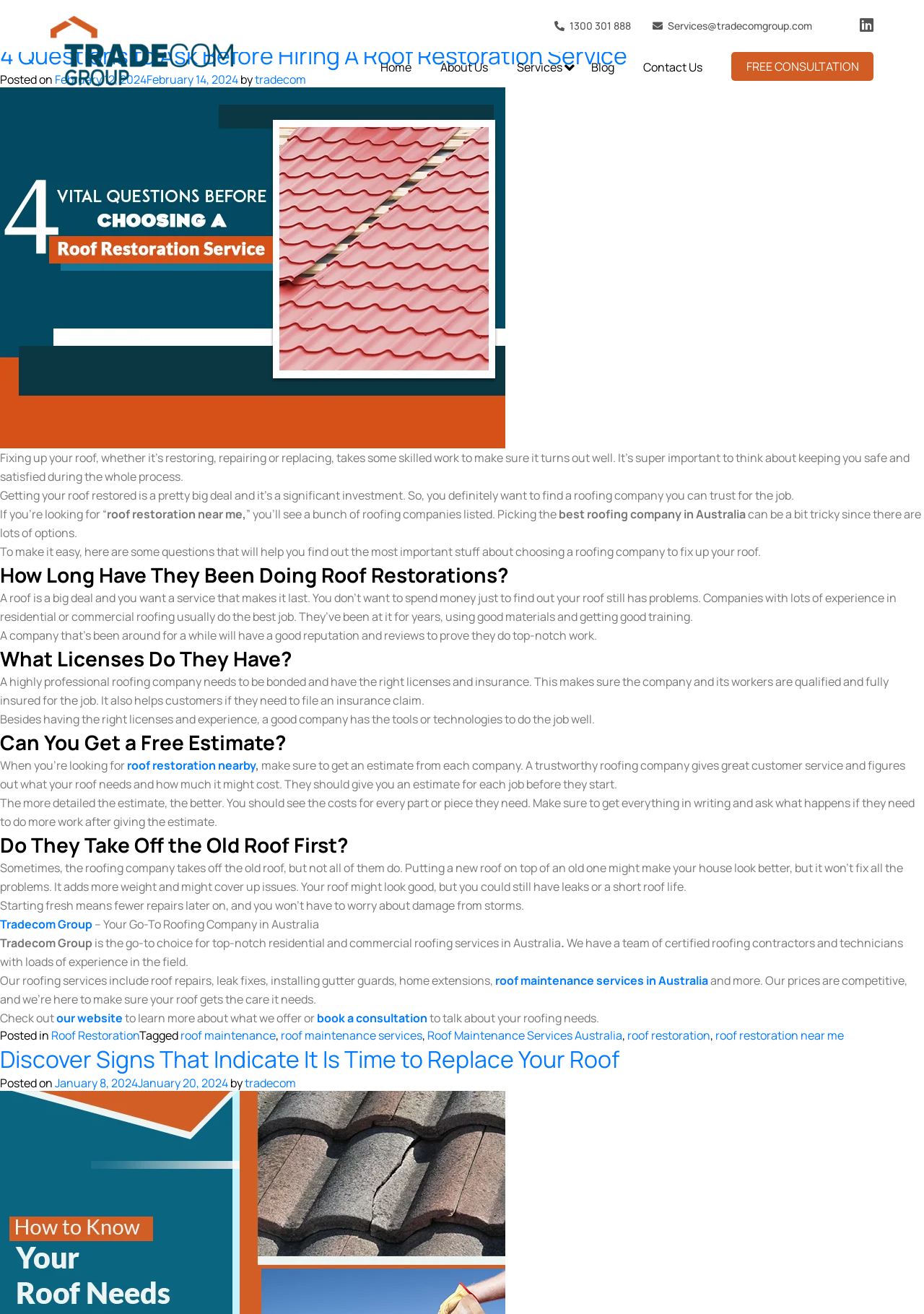Identify the bounding box coordinates of the region that should be clicked to execute the following instruction: "Call the phone number".

[0.6, 0.014, 0.683, 0.025]